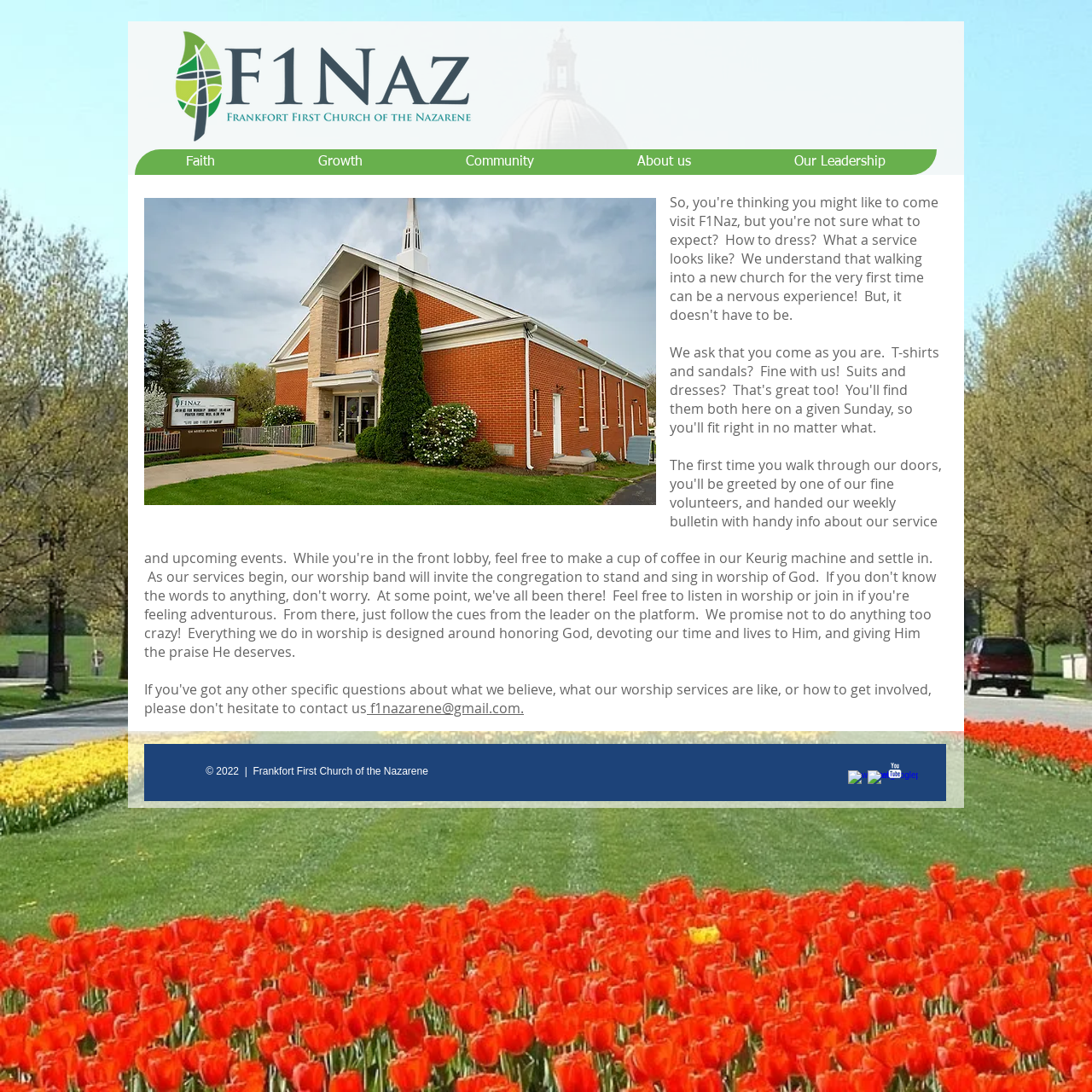What is the email address provided?
Based on the image, provide a one-word or brief-phrase response.

f1nazarene@gmail.com